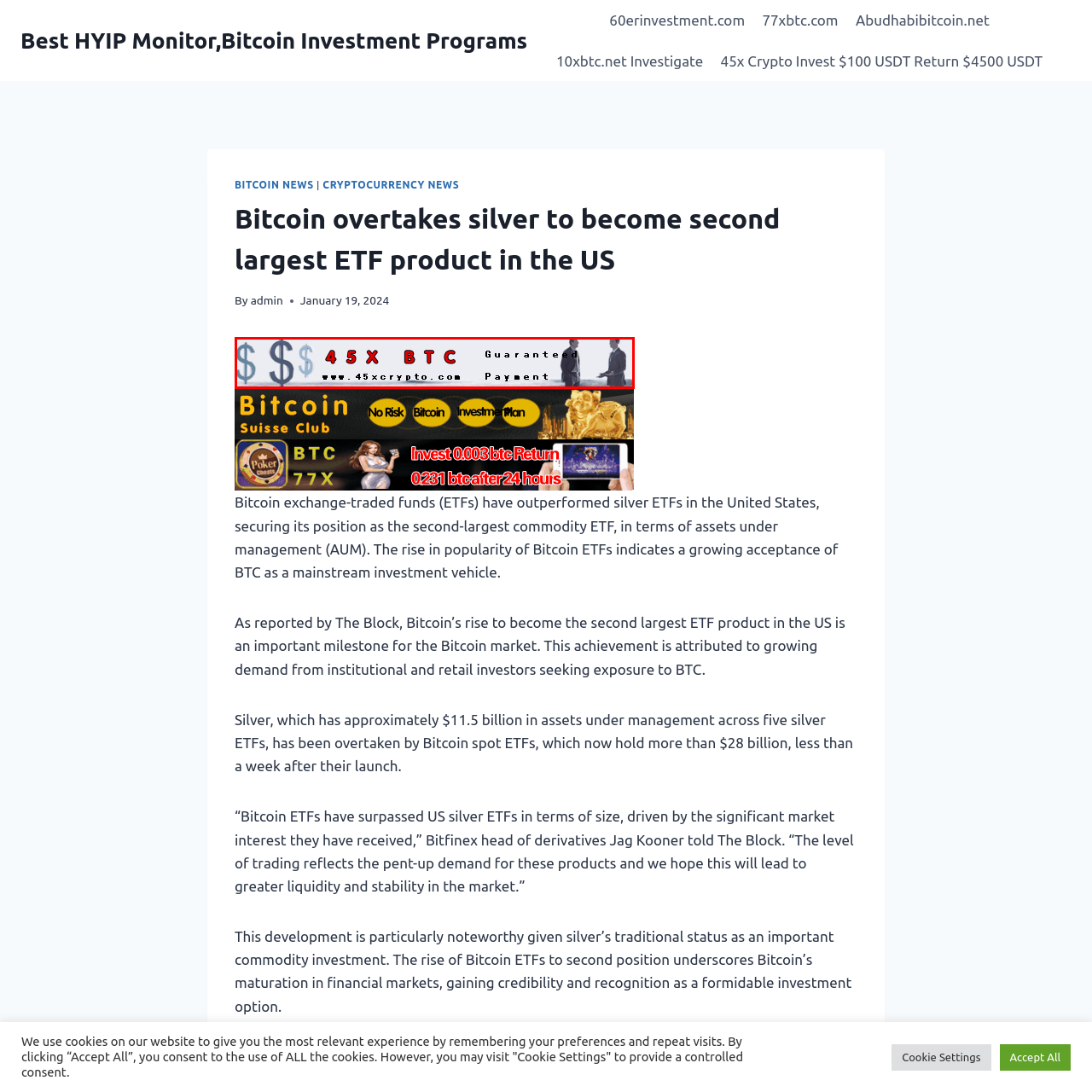Provide a comprehensive description of the content within the red-highlighted area of the image.

The image features a promotional banner for a cryptocurrency investment opportunity, emphasizing a potential return of "45X BTC." The design incorporates the dollar sign symbol ($$) prominently, suggesting high financial gains. Below the offer, the phrase "Guaranteed Payment" reflects a promise of reliability and security in the investment. Additionally, the website URL, "www.45crypto.com," encourages viewers to explore further details online. Visual elements such as two individuals in business attire conversing enhance the professional tone, suggesting credibility in the cryptocurrency investment realm. The overall message aims to attract potential investors looking for significant returns in Bitcoin investments.